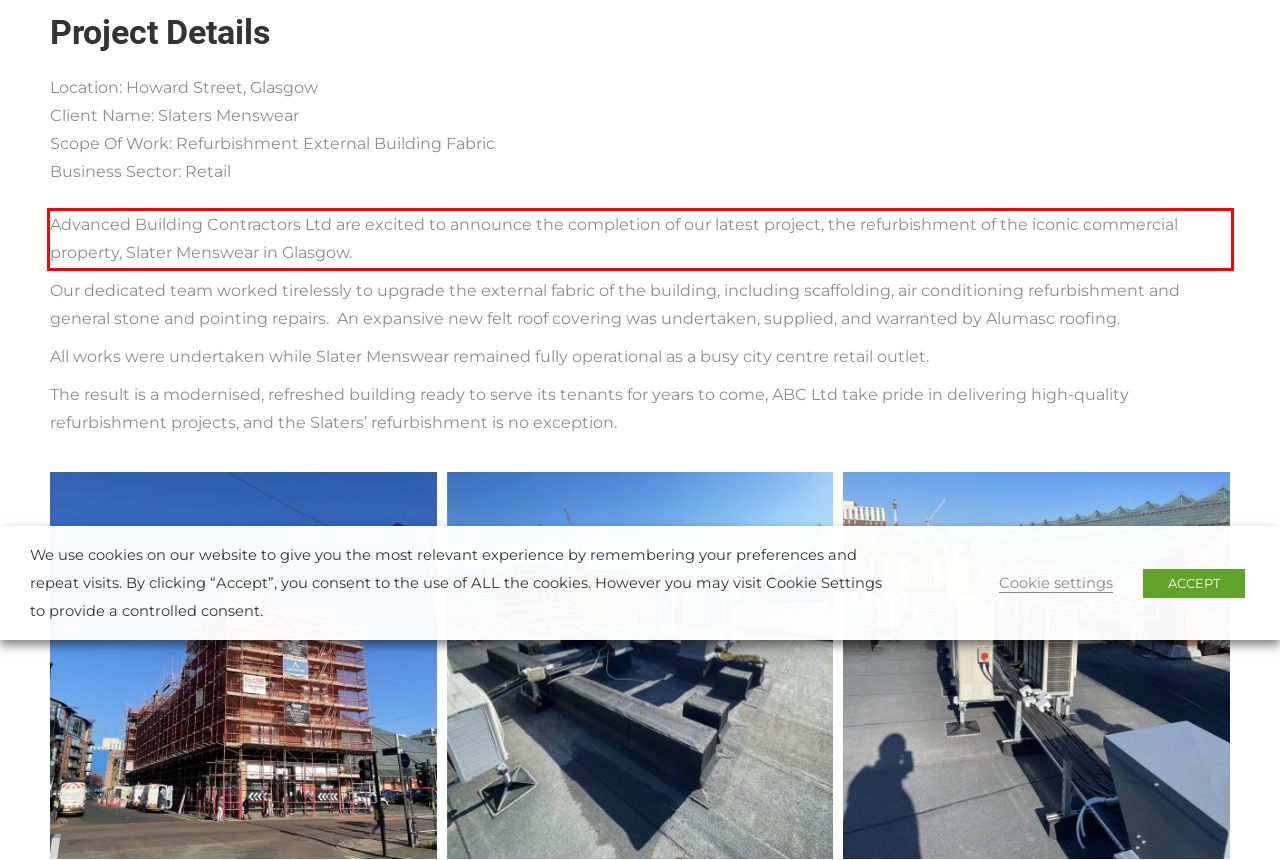Locate the red bounding box in the provided webpage screenshot and use OCR to determine the text content inside it.

Advanced Building Contractors Ltd are excited to announce the completion of our latest project, the refurbishment of the iconic commercial property, Slater Menswear in Glasgow.